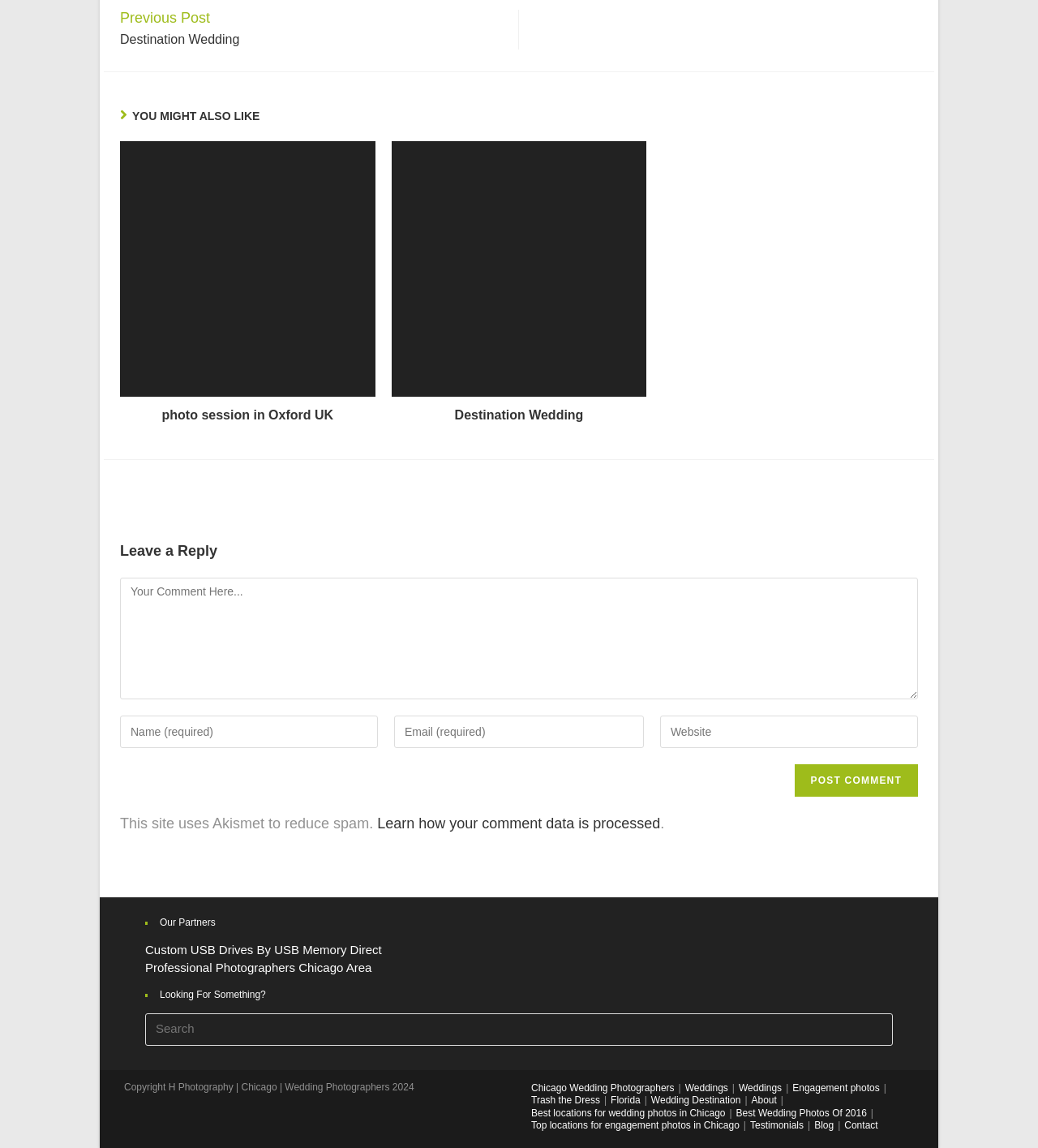Find the bounding box coordinates for the UI element that matches this description: "Florida".

[0.588, 0.953, 0.617, 0.963]